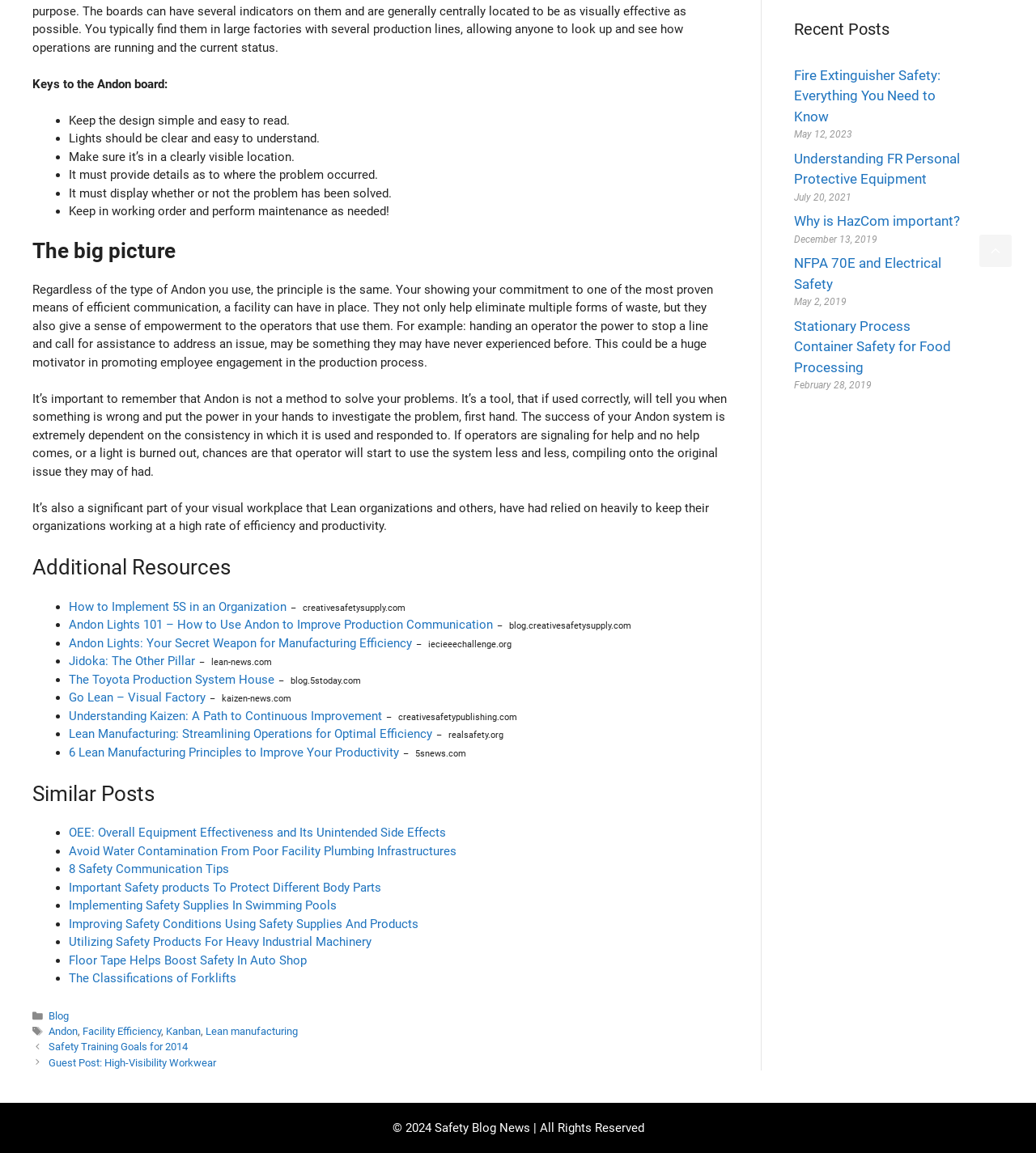Pinpoint the bounding box coordinates of the element to be clicked to execute the instruction: "Check 'OEE: Overall Equipment Effectiveness and Its Unintended Side Effects'".

[0.066, 0.716, 0.43, 0.729]